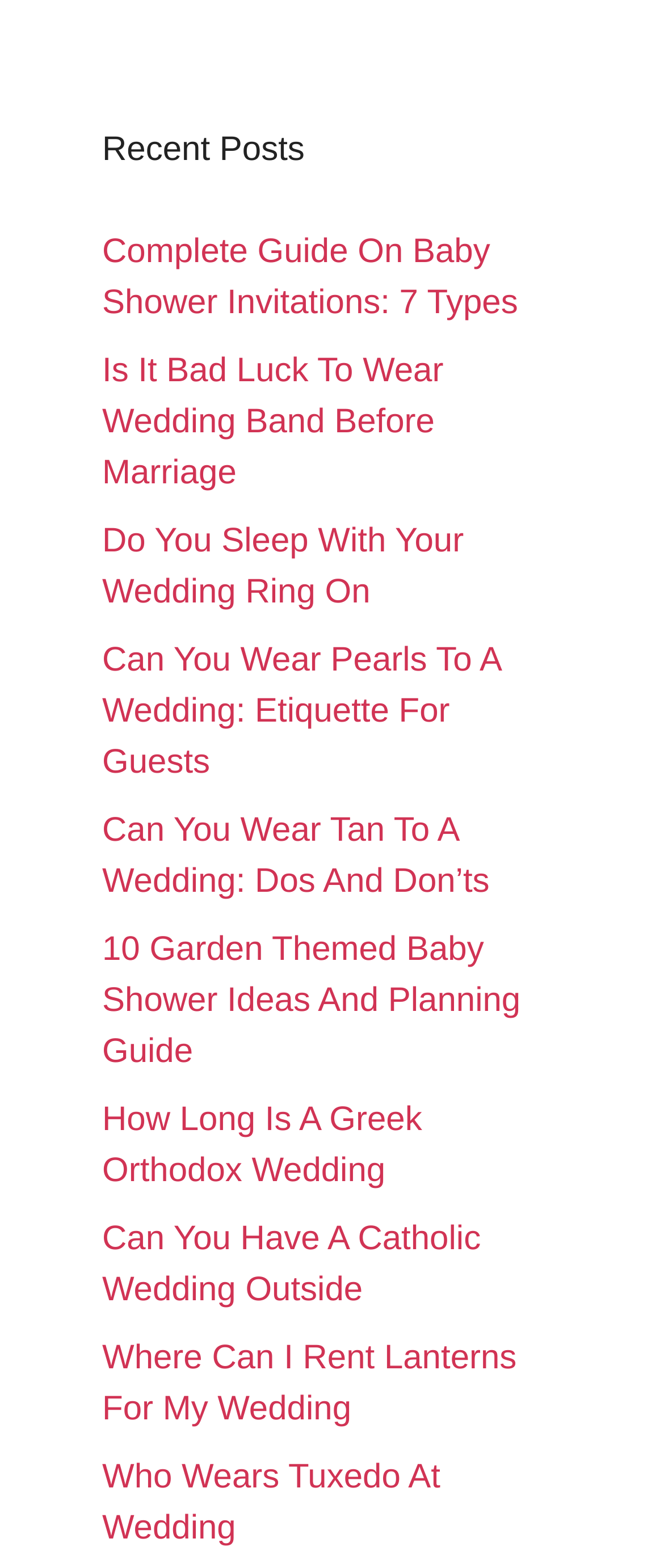Determine the bounding box coordinates of the section I need to click to execute the following instruction: "Learn about Greek Orthodox wedding traditions". Provide the coordinates as four float numbers between 0 and 1, i.e., [left, top, right, bottom].

[0.154, 0.703, 0.636, 0.759]